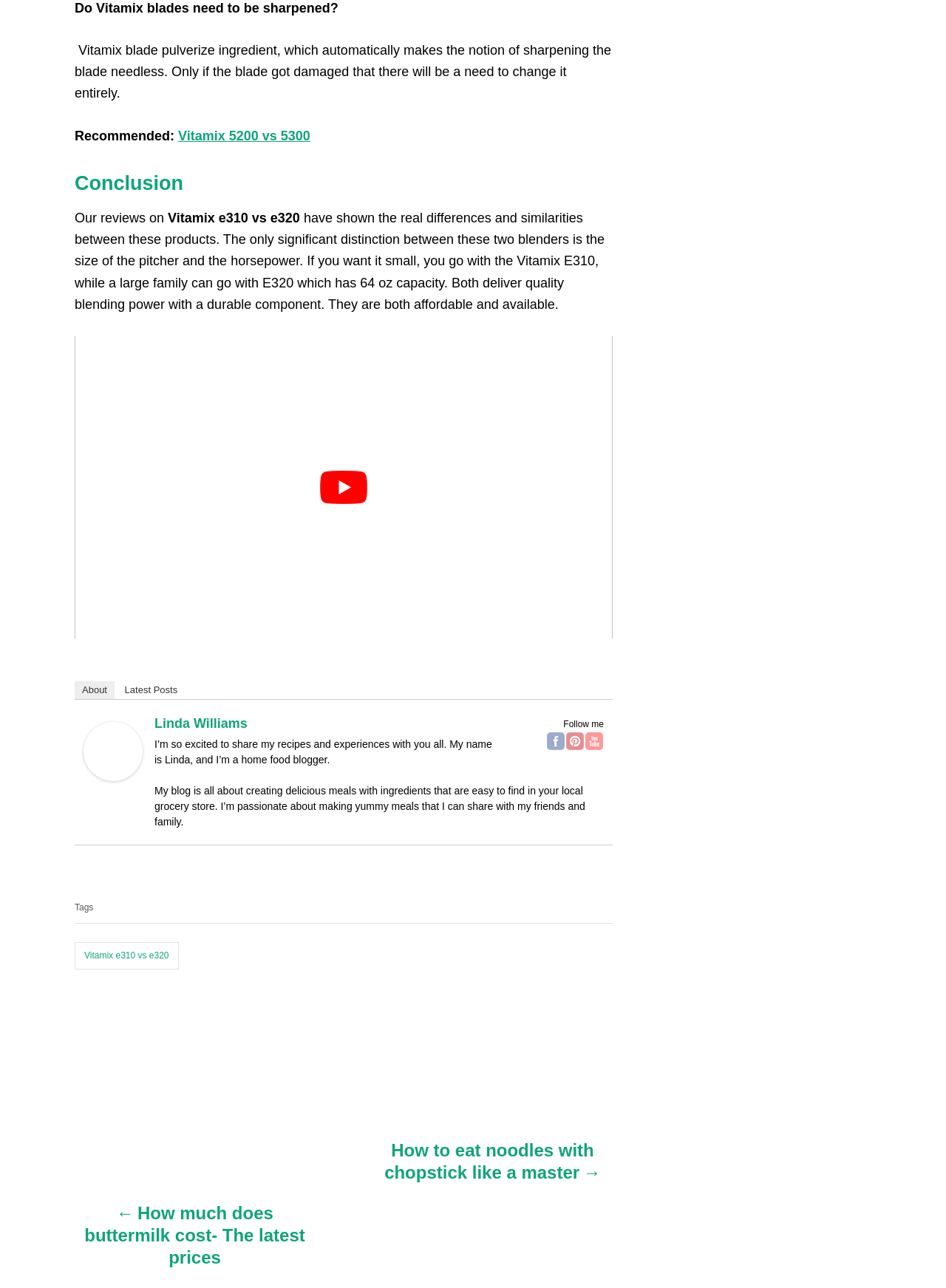Please provide a comprehensive response to the question below by analyzing the image: 
What is the topic of the article?

The topic of the article can be determined by reading the first static text element 'Do Vitamix blades need to be sharpened?' which indicates that the article is discussing Vitamix blades.